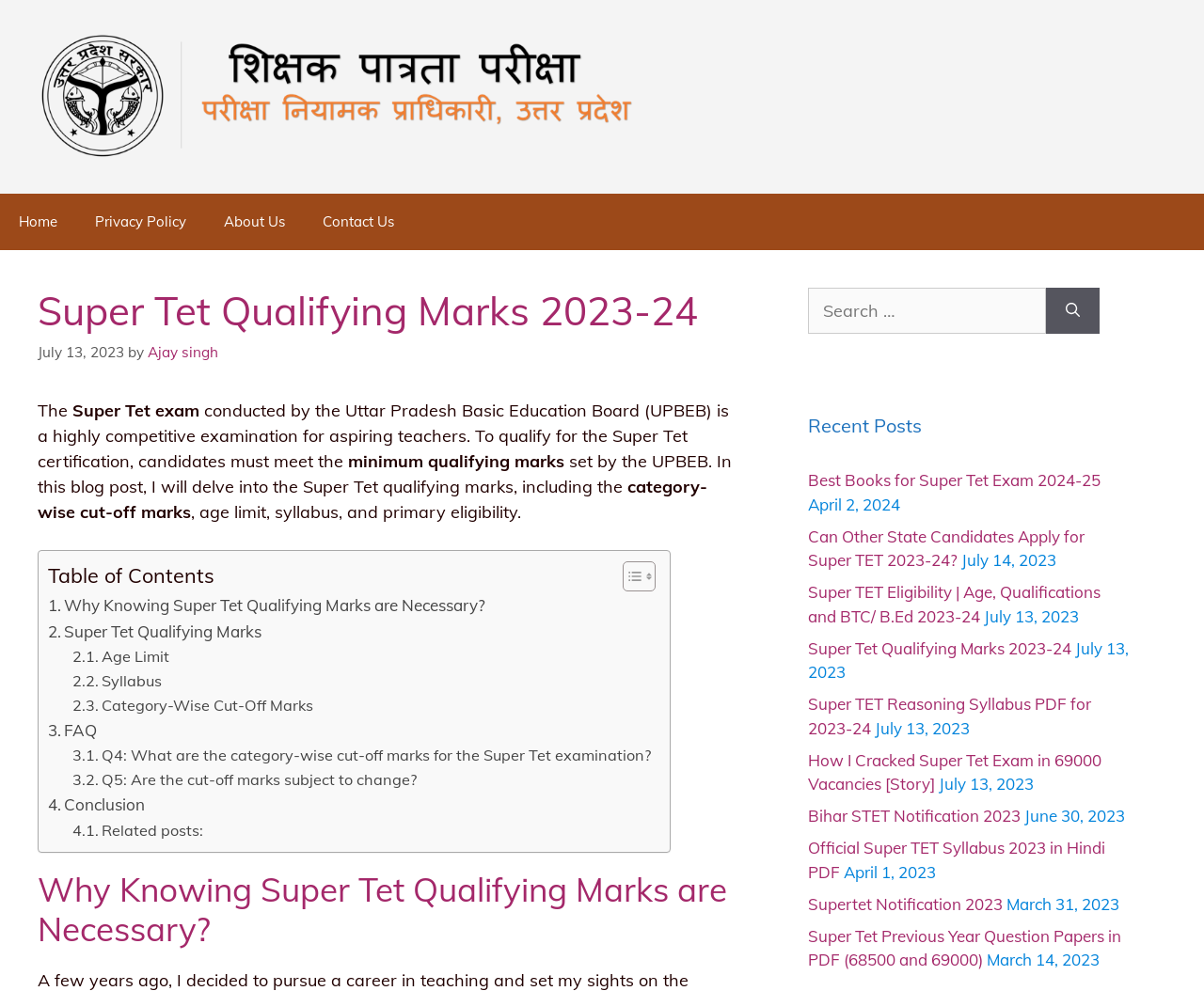What are the minimum qualifying marks set by the UPBEB?
Please give a detailed and elaborate explanation in response to the question.

The webpage does not provide the exact minimum qualifying marks set by the UPBEB, but it mentions that the marks are necessary to qualify for the Super Tet certification.